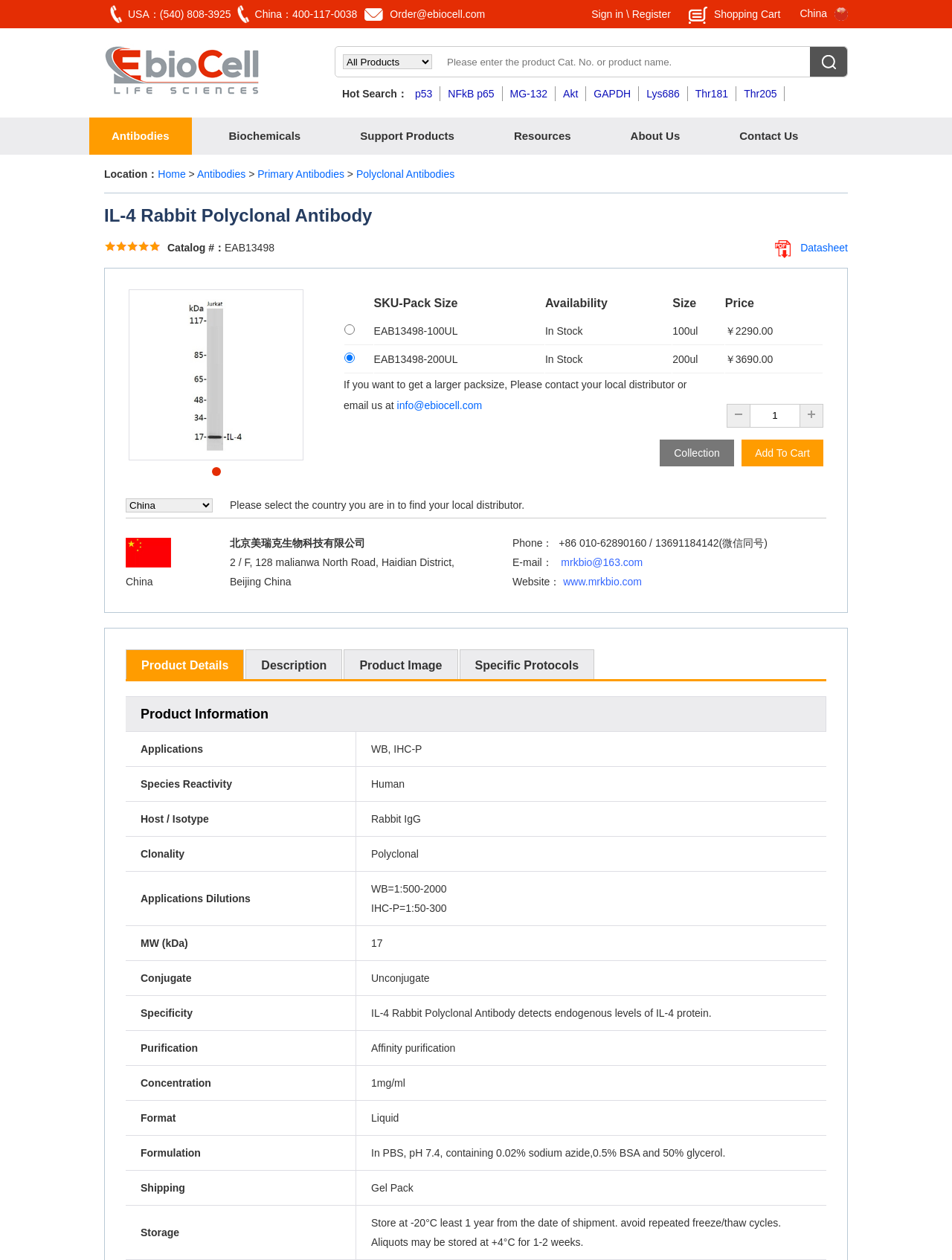Specify the bounding box coordinates of the region I need to click to perform the following instruction: "View datasheet". The coordinates must be four float numbers in the range of 0 to 1, i.e., [left, top, right, bottom].

[0.841, 0.192, 0.891, 0.201]